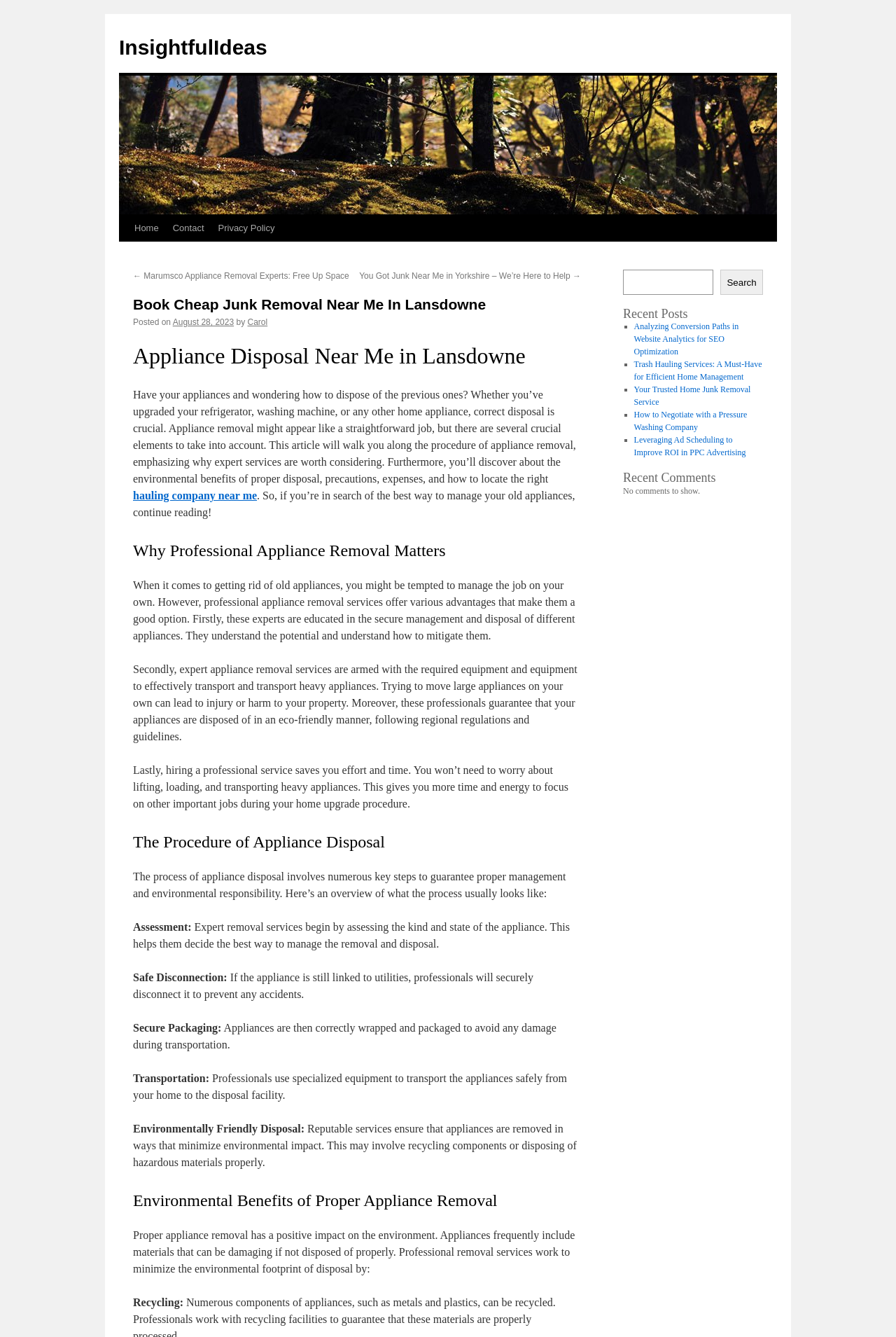Bounding box coordinates should be provided in the format (top-left x, top-left y, bottom-right x, bottom-right y) with all values between 0 and 1. Identify the bounding box for this UI element: August 28, 2023

[0.193, 0.237, 0.261, 0.245]